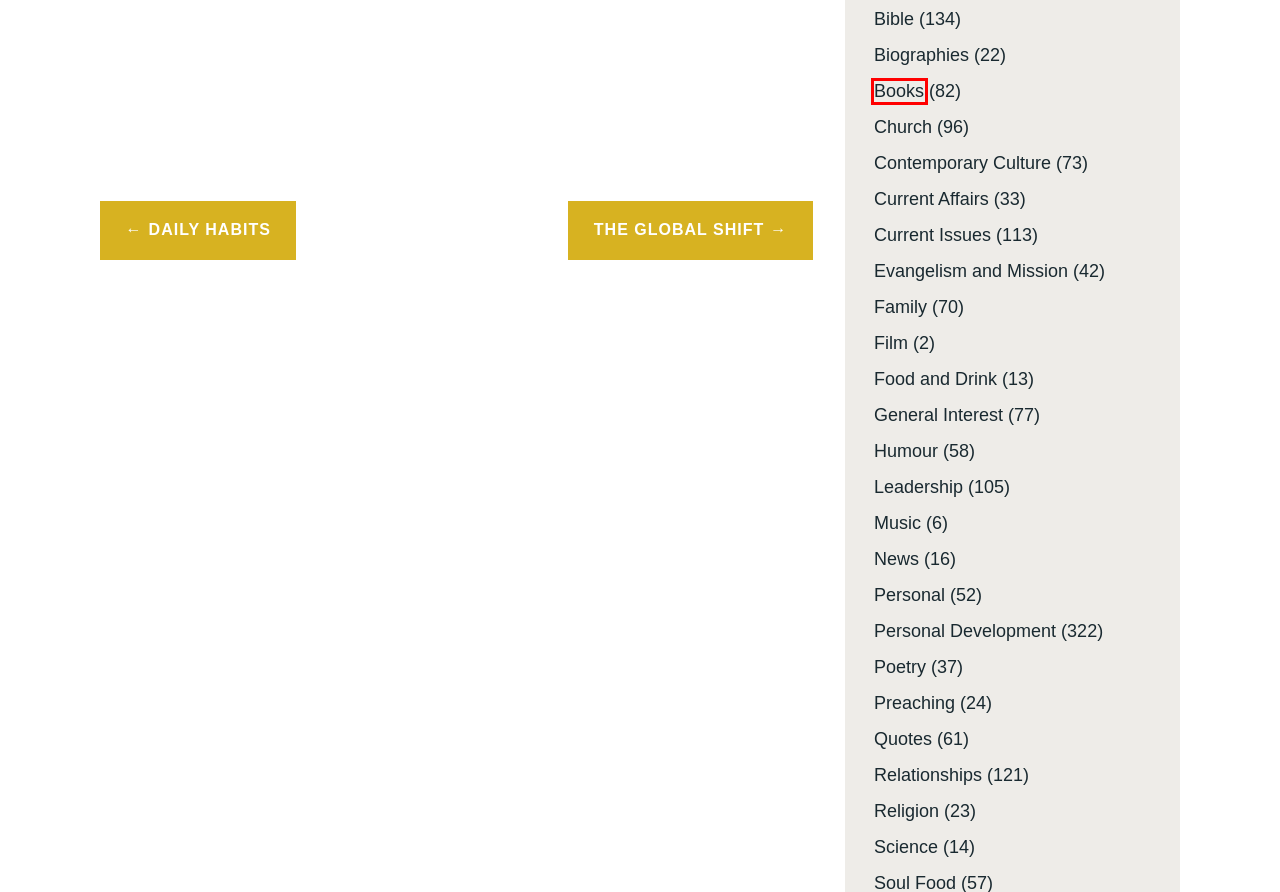Examine the screenshot of the webpage, which has a red bounding box around a UI element. Select the webpage description that best fits the new webpage after the element inside the red bounding box is clicked. Here are the choices:
A. Personal Development Archives - Mark Conner
B. Books Archives - Mark Conner
C. Biographies Archives - Mark Conner
D. Bible Archives - Mark Conner
E. General Interest Archives - Mark Conner
F. News Archives - Mark Conner
G. Poetry Archives - Mark Conner
H. Science Archives - Mark Conner

B